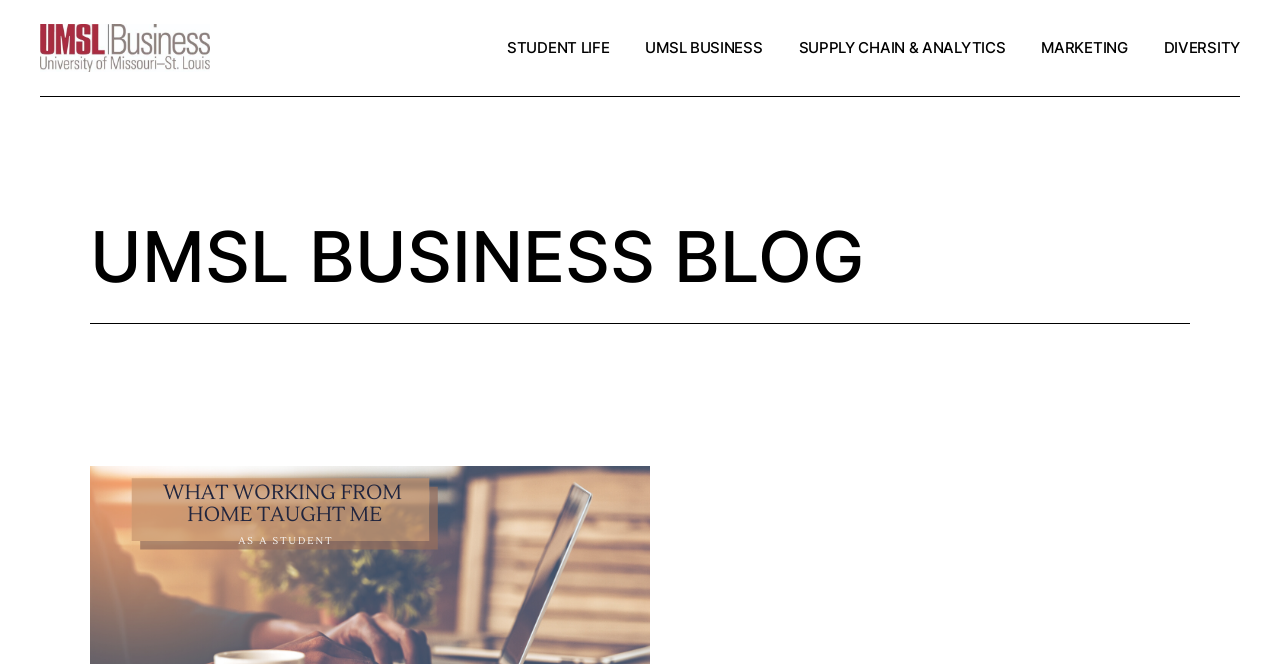Generate a thorough caption that explains the contents of the webpage.

The webpage is about working from home tips from a UMSL graduate student, Mona Sabau. At the top left corner, there is a link to "UMSL Business Blog" accompanied by an image with the same name. 

Below the image, there is a top menu navigation bar that spans across the top of the page, containing five links: "STUDENT LIFE", "UMSL BUSINESS", "SUPPLY CHAIN & ANALYTICS", "MARKETING", and "DIVERSITY", arranged from left to right.

Further down, there is a prominent heading that reads "UMSL BUSINESS BLOG", centered near the top of the page.